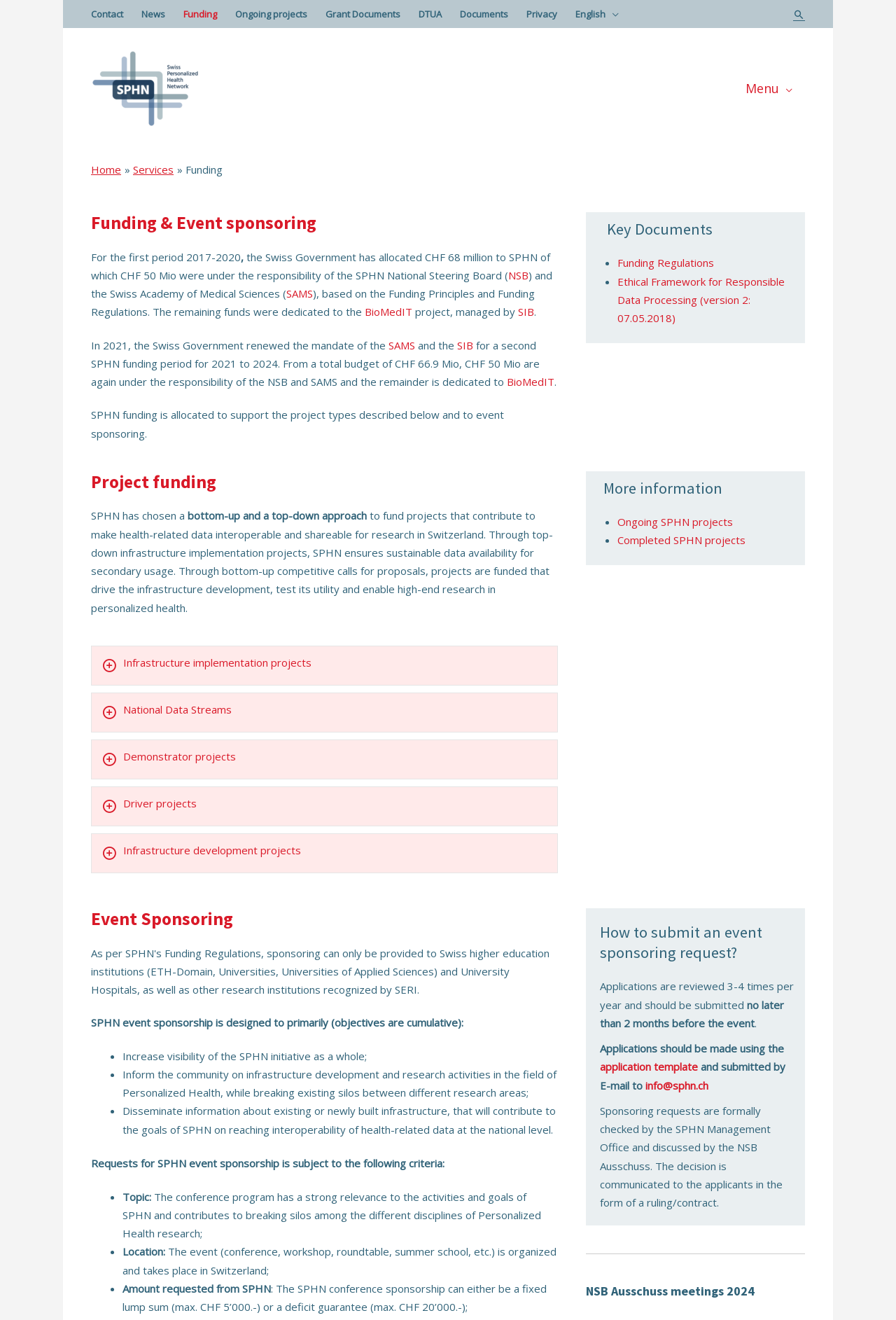Locate the bounding box of the UI element based on this description: "Funding Regulations". Provide four float numbers between 0 and 1 as [left, top, right, bottom].

[0.689, 0.194, 0.797, 0.204]